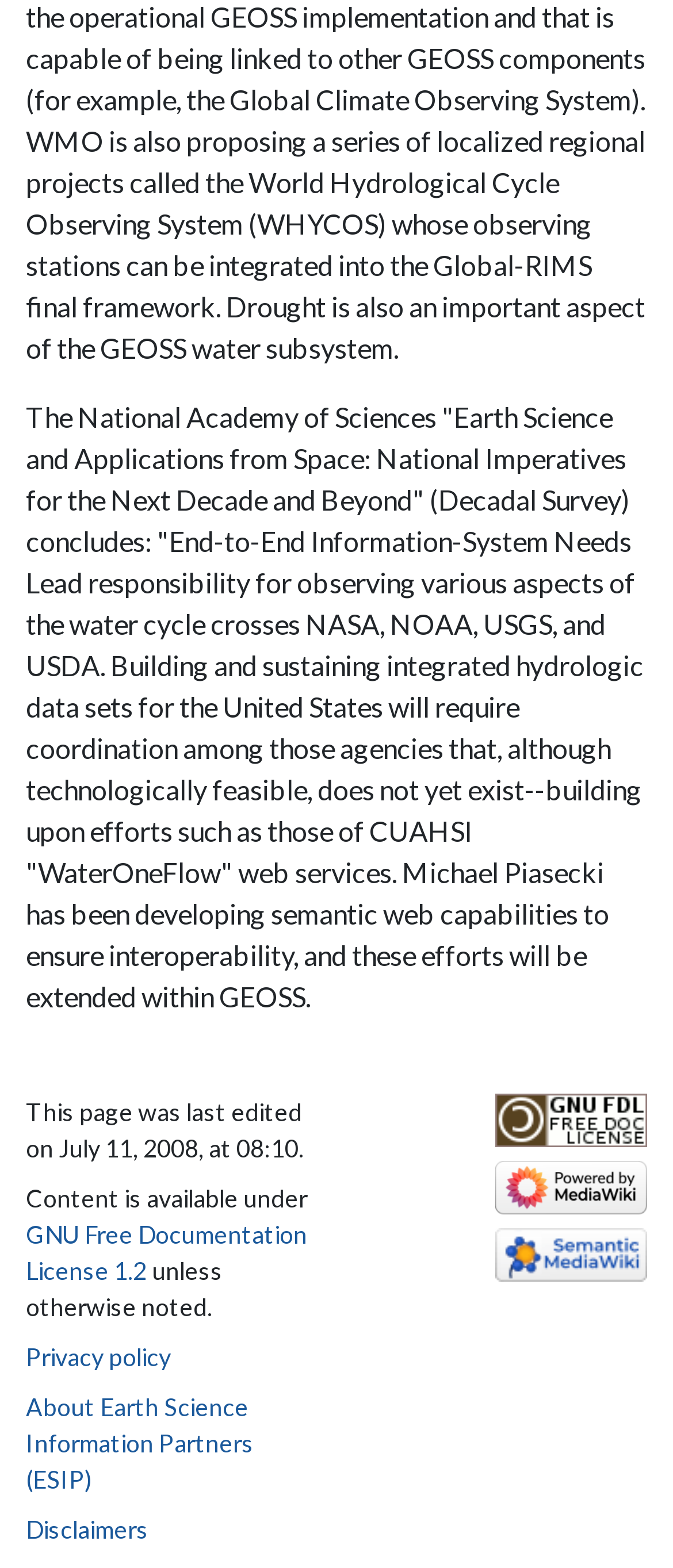Locate the bounding box of the UI element described by: "alt="Powered by Semantic MediaWiki"" in the given webpage screenshot.

[0.723, 0.789, 0.962, 0.808]